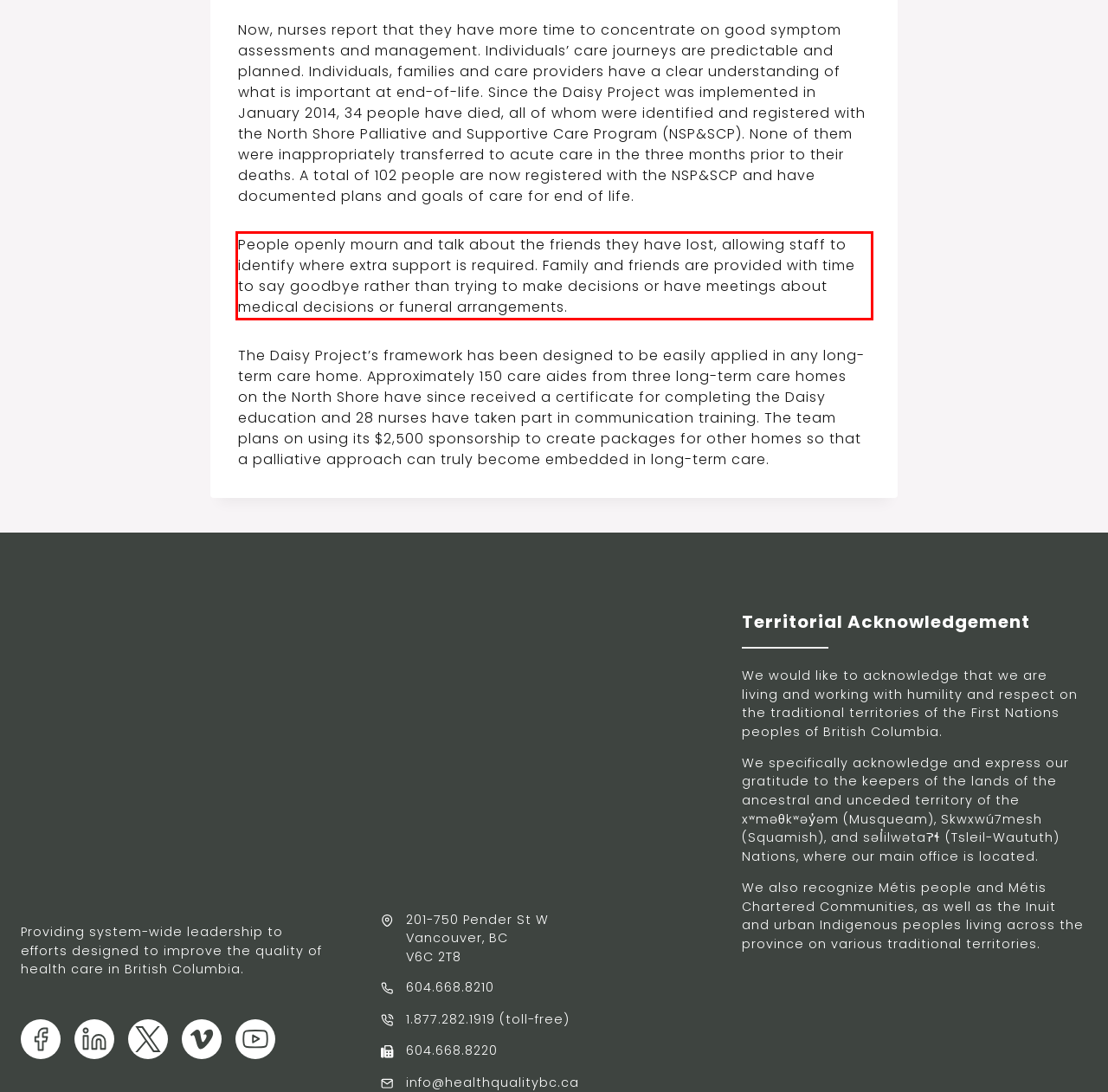You are presented with a screenshot containing a red rectangle. Extract the text found inside this red bounding box.

People openly mourn and talk about the friends they have lost, allowing staff to identify where extra support is required. Family and friends are provided with time to say goodbye rather than trying to make decisions or have meetings about medical decisions or funeral arrangements.